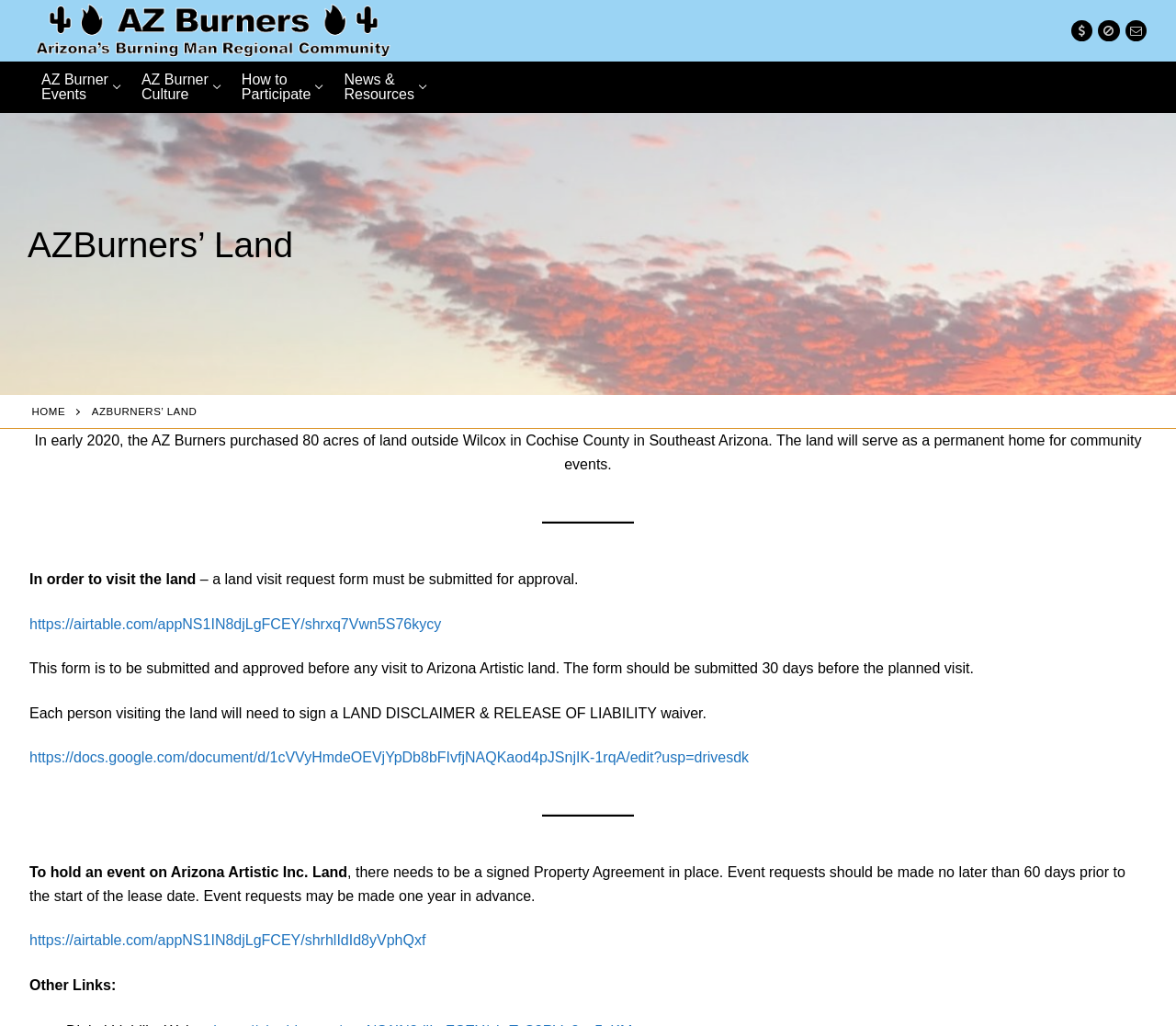How far in advance should event requests be made?
Utilize the information in the image to give a detailed answer to the question.

According to the webpage, event requests should be made no later than 60 days prior to the start of the lease date, and event requests may be made one year in advance.